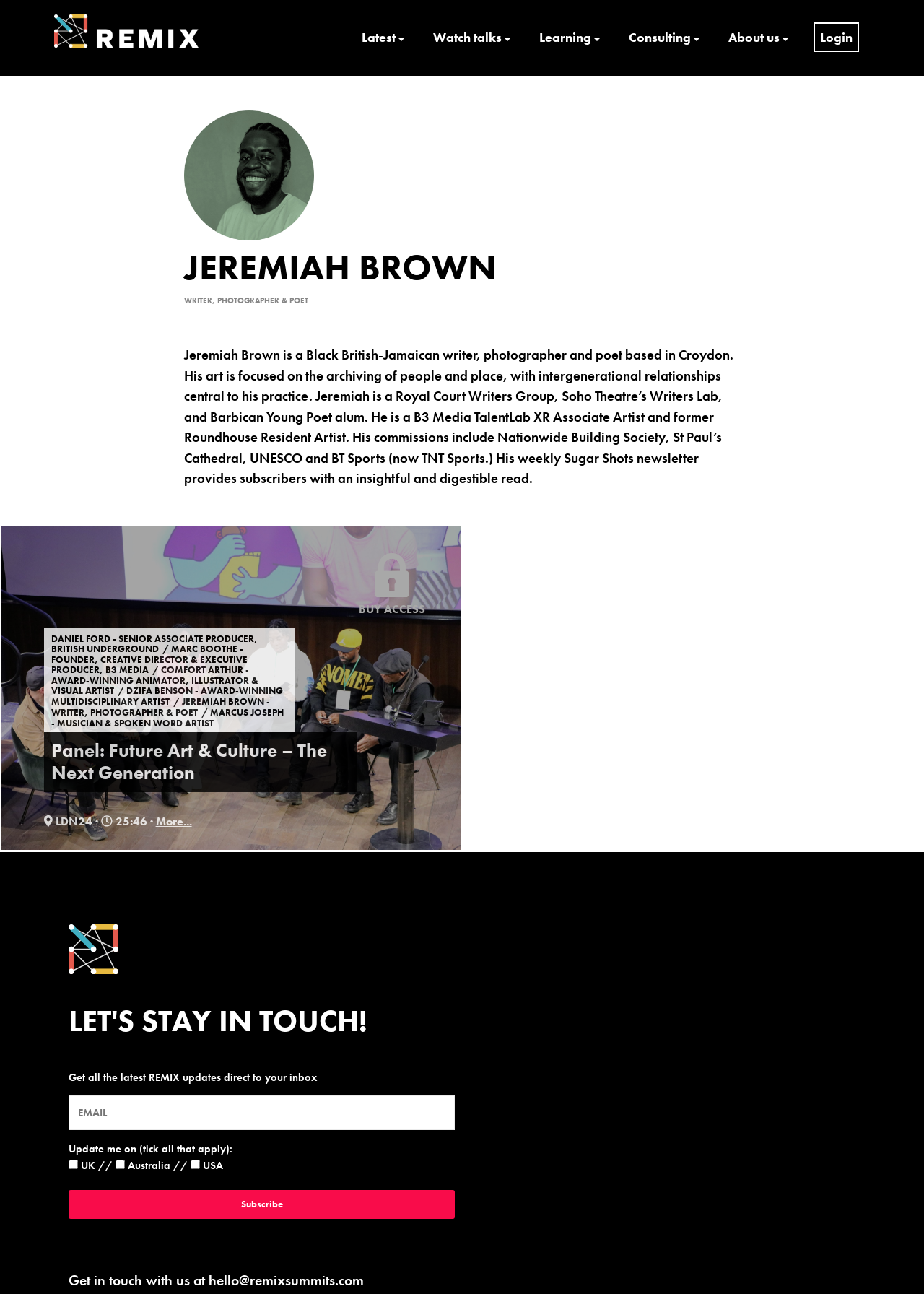Using the information in the image, give a detailed answer to the following question: How many checkboxes are there for selecting regions?

There are three checkboxes for selecting regions, namely UK, Australia, and USA, which are located below the 'Update me on (tick all that apply):' text.